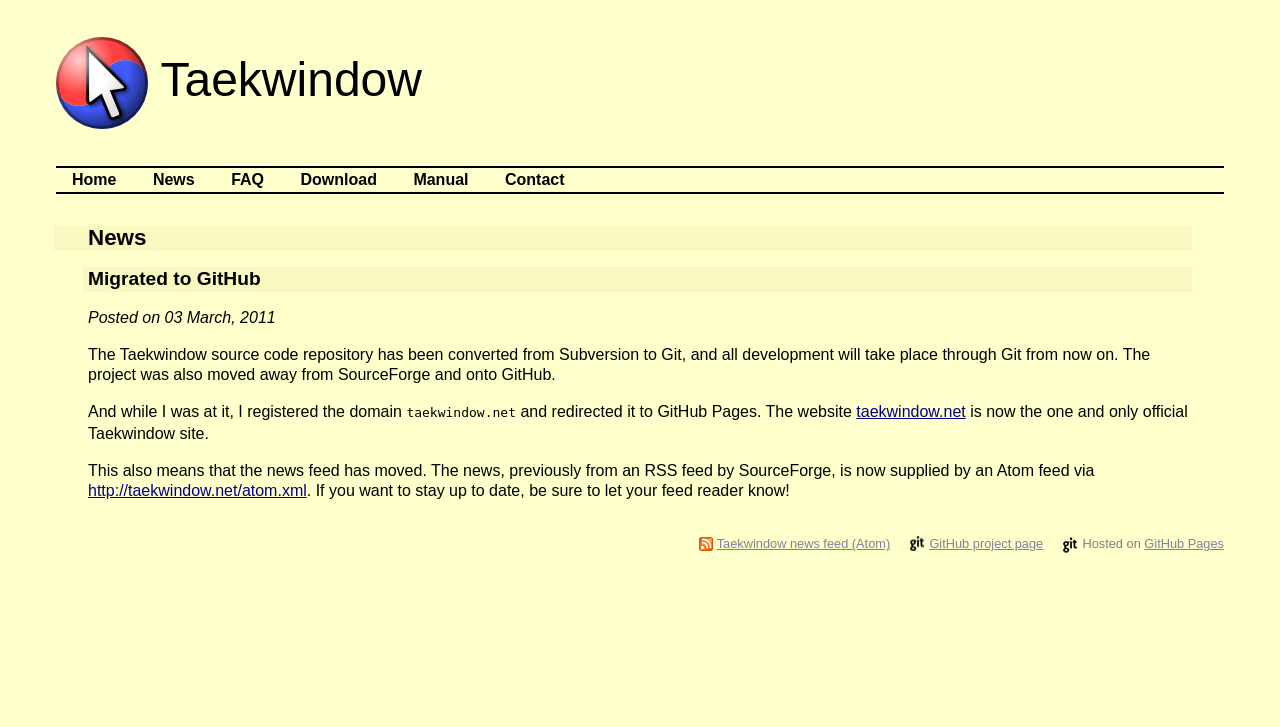What is the current news about Taekwindow?
Carefully examine the image and provide a detailed answer to the question.

The current news about Taekwindow is that the source code repository has been converted from Subversion to Git, and all development will take place through Git from now on, as stated in the heading 'Migrated to GitHub'.